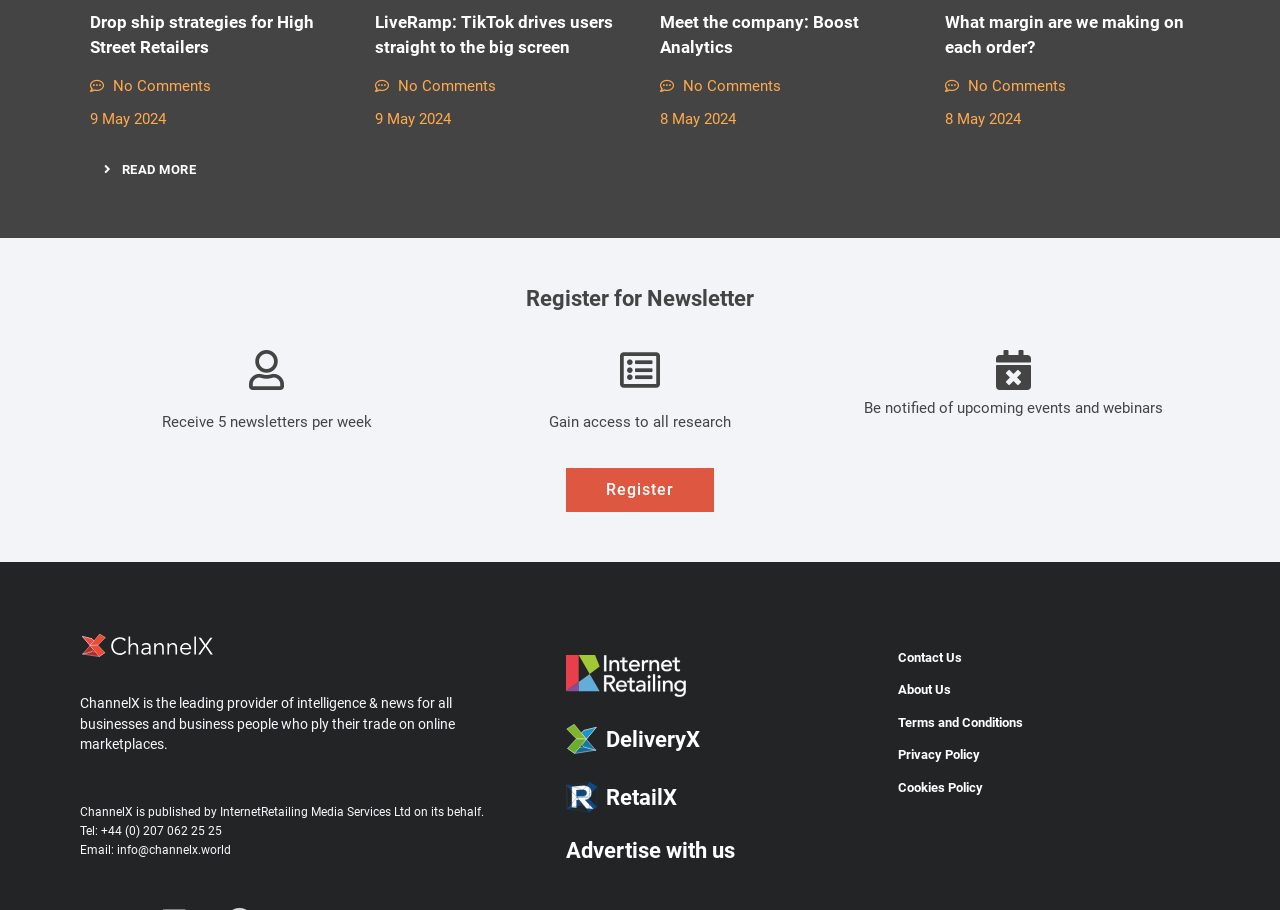Based on the element description: "DeliveryX", identify the UI element and provide its bounding box coordinates. Use four float numbers between 0 and 1, [left, top, right, bottom].

[0.426, 0.781, 0.67, 0.844]